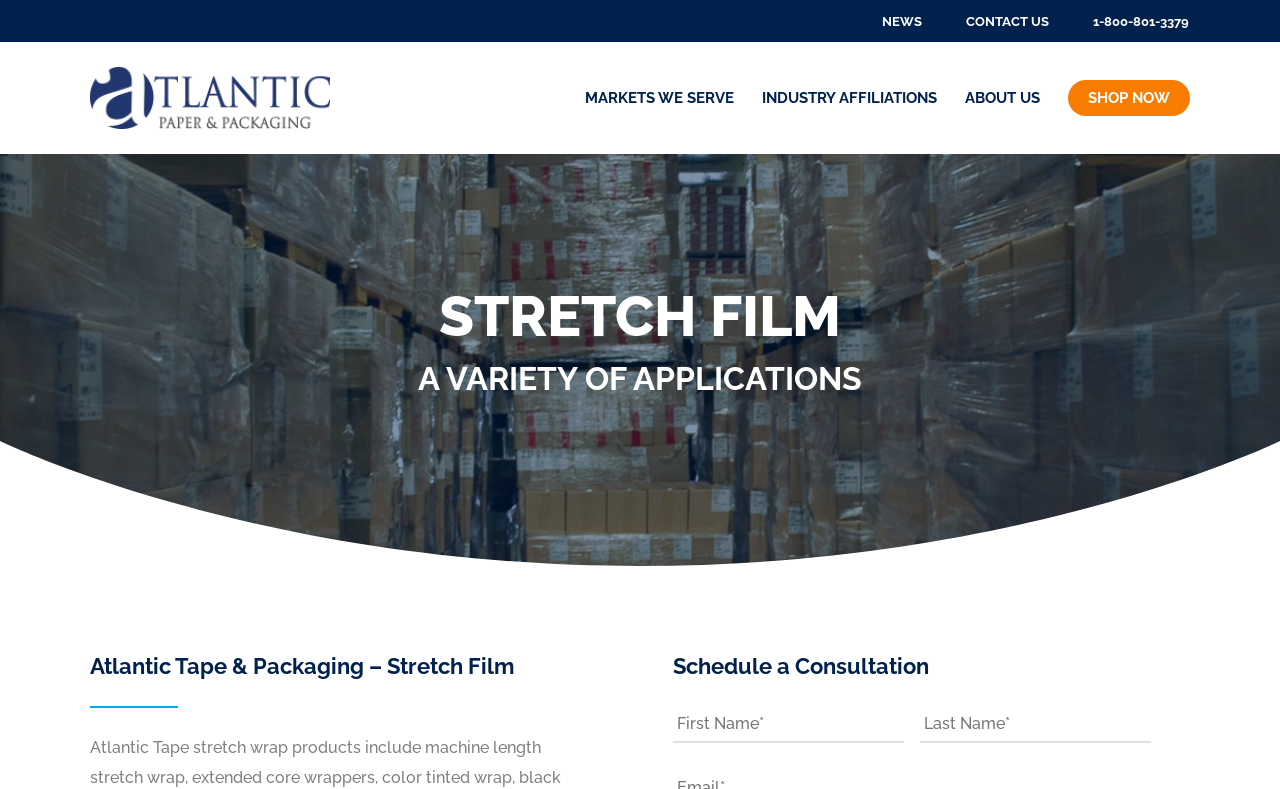What type of products does Atlantic Tape & Packaging offer?
Please give a detailed and elaborate answer to the question based on the image.

I inferred this by reading the heading 'Atlantic Tape & Packaging – Stretch Film' and the subsequent static text elements that describe the products, such as 'machine length stretch wrap', 'extended core wrappers', and 'color tinted wrap'.